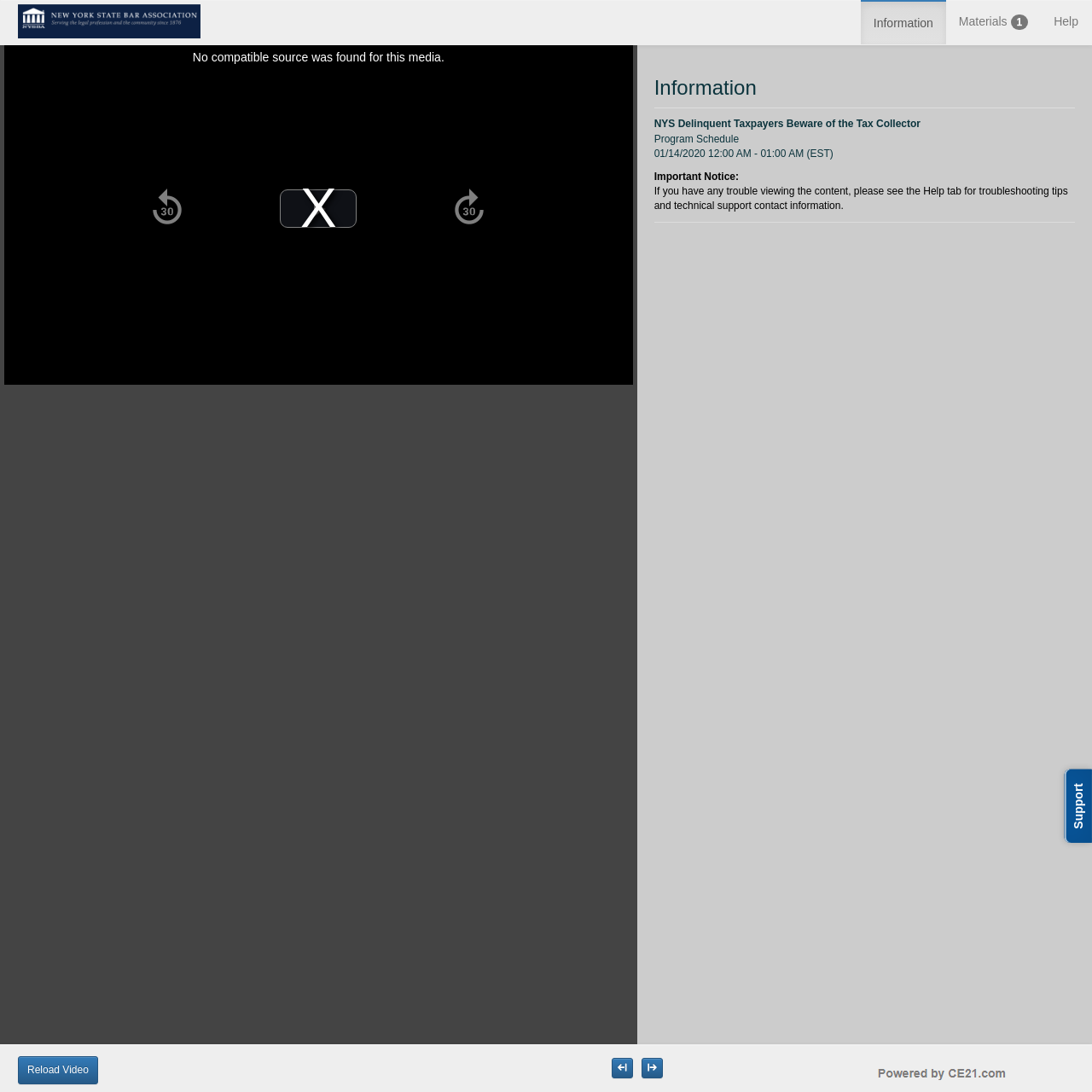How many buttons are in the video player?
Answer with a single word or phrase, using the screenshot for reference.

3